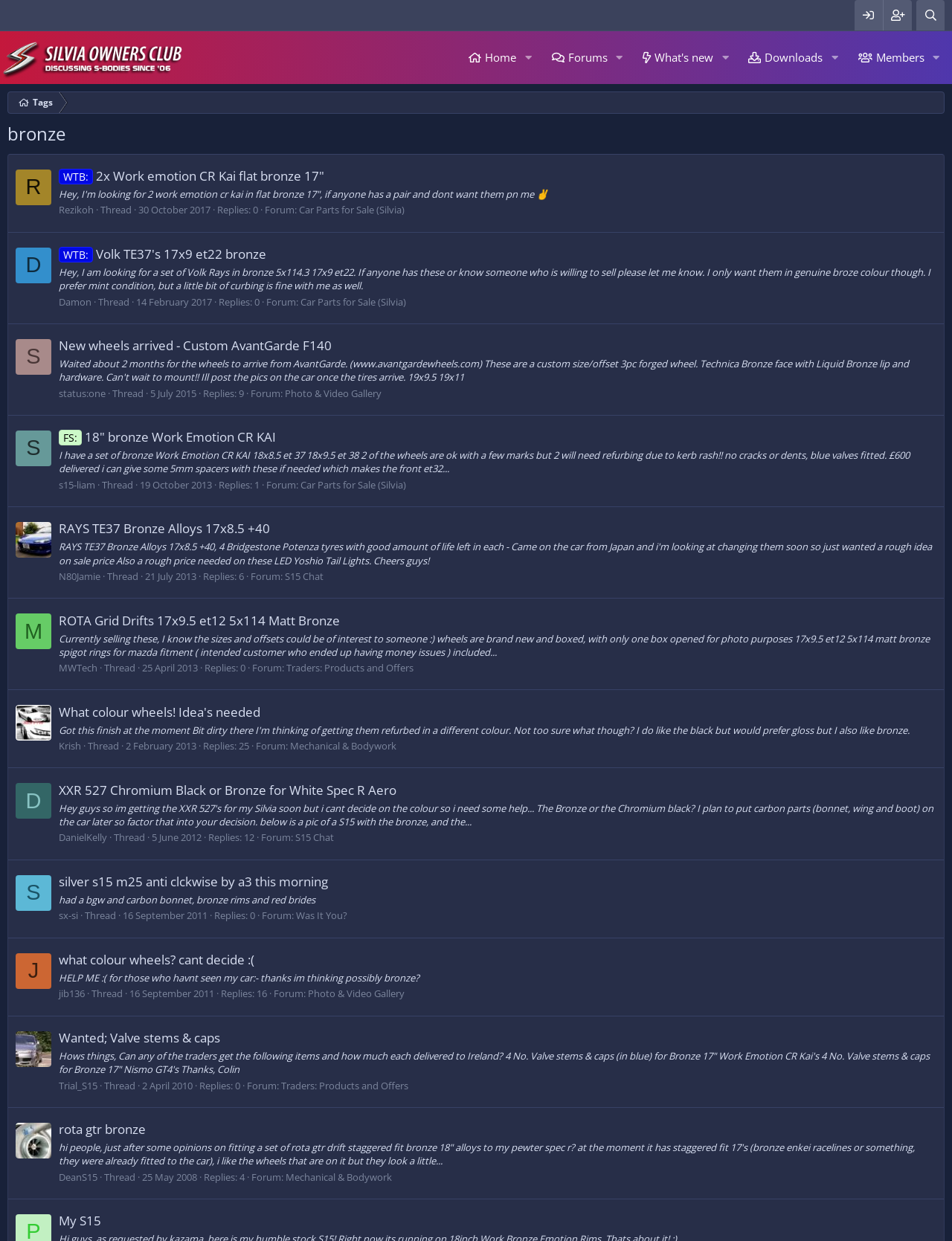Using the details in the image, give a detailed response to the question below:
What is the price of the wheels in the first thread?

I read the first thread on the webpage, but it does not mention the price of the wheels.